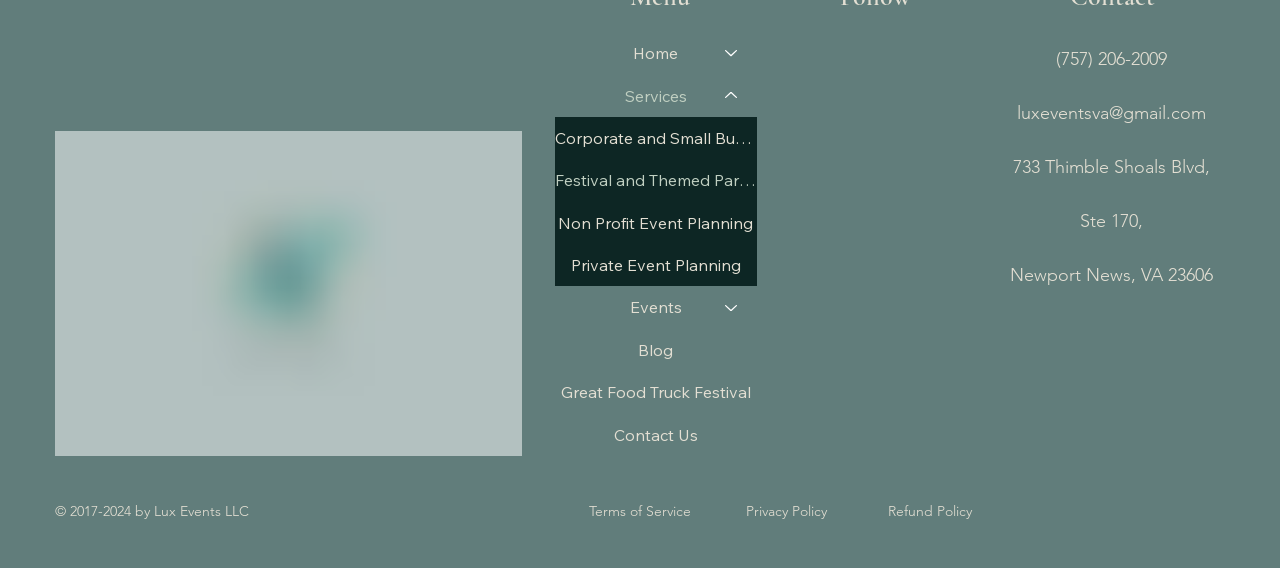What is the copyright year range for Lux Events LLC?
Analyze the screenshot and provide a detailed answer to the question.

The copyright year range for Lux Events LLC can be found at the bottom left corner of the webpage, in the footer section. It is displayed as a static text element, indicating the year range for which the company claims copyright.